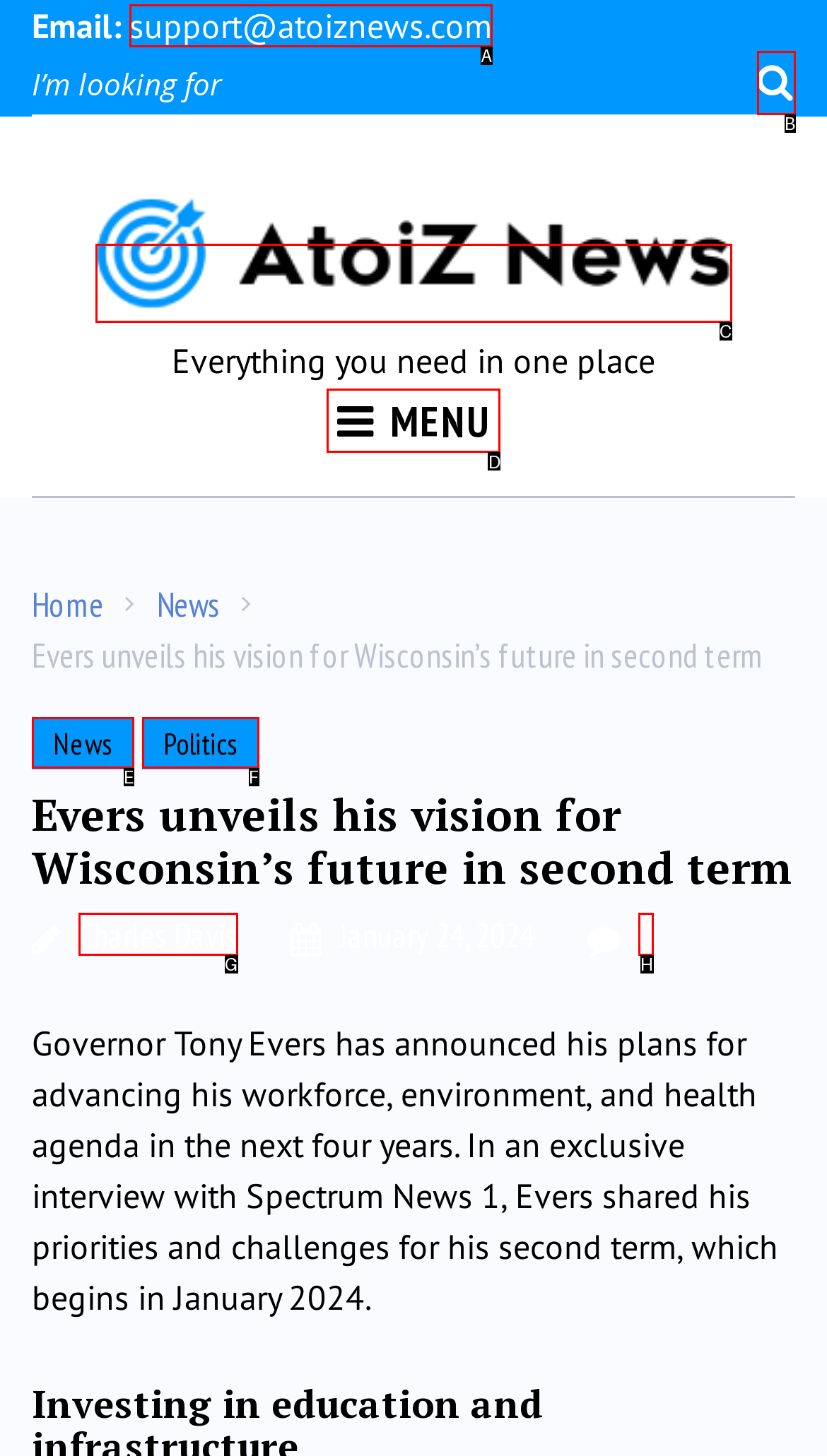Based on the choices marked in the screenshot, which letter represents the correct UI element to perform the task: Open the main menu?

D